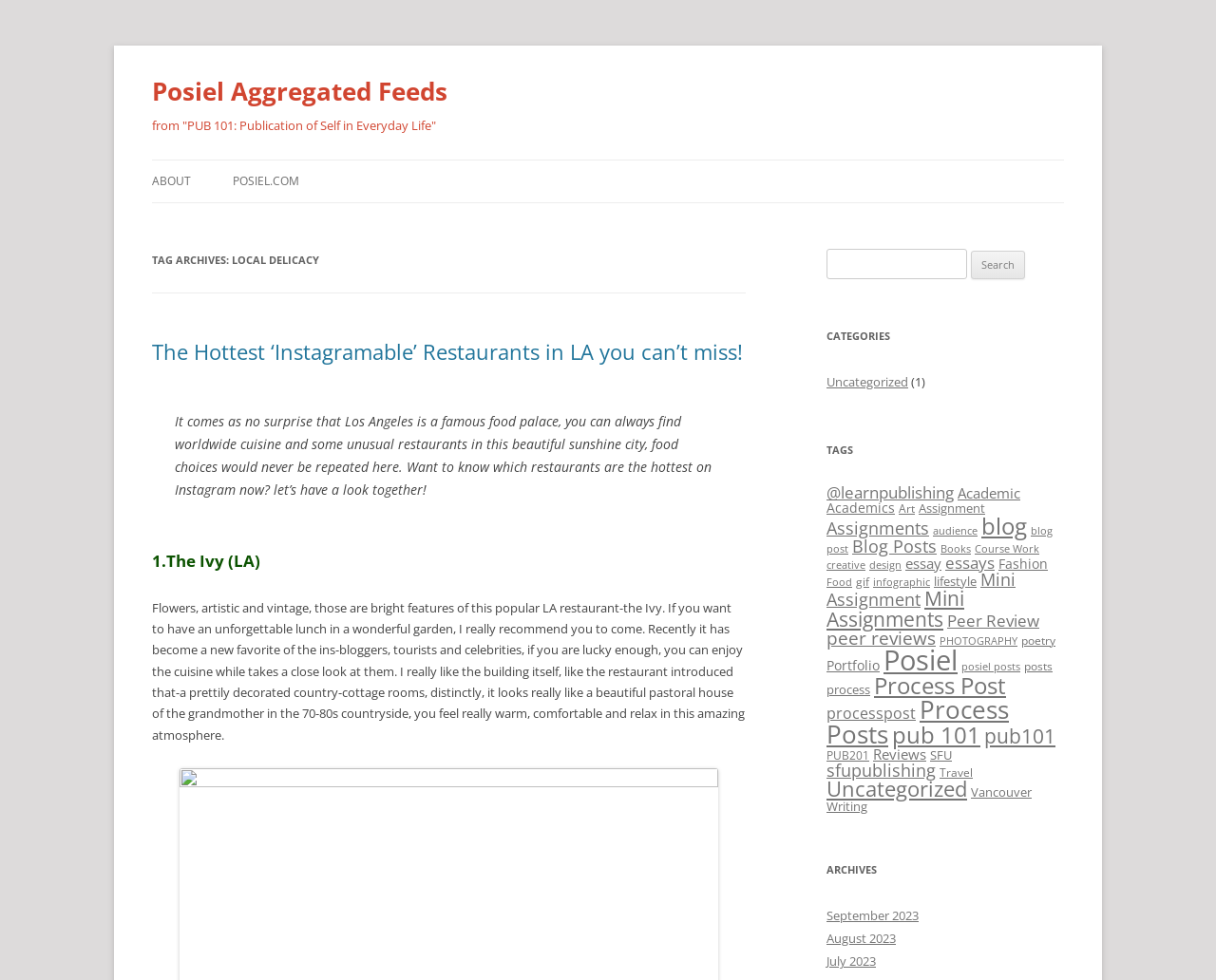Based on the image, please elaborate on the answer to the following question:
What is the name of the restaurant described in the article?

The article mentions 'The Hottest ‘Instagramable’ Restaurants in LA you can’t miss!' and describes 'The Ivy' as a popular LA restaurant with a beautiful garden, artistic and vintage features, and a warm atmosphere.